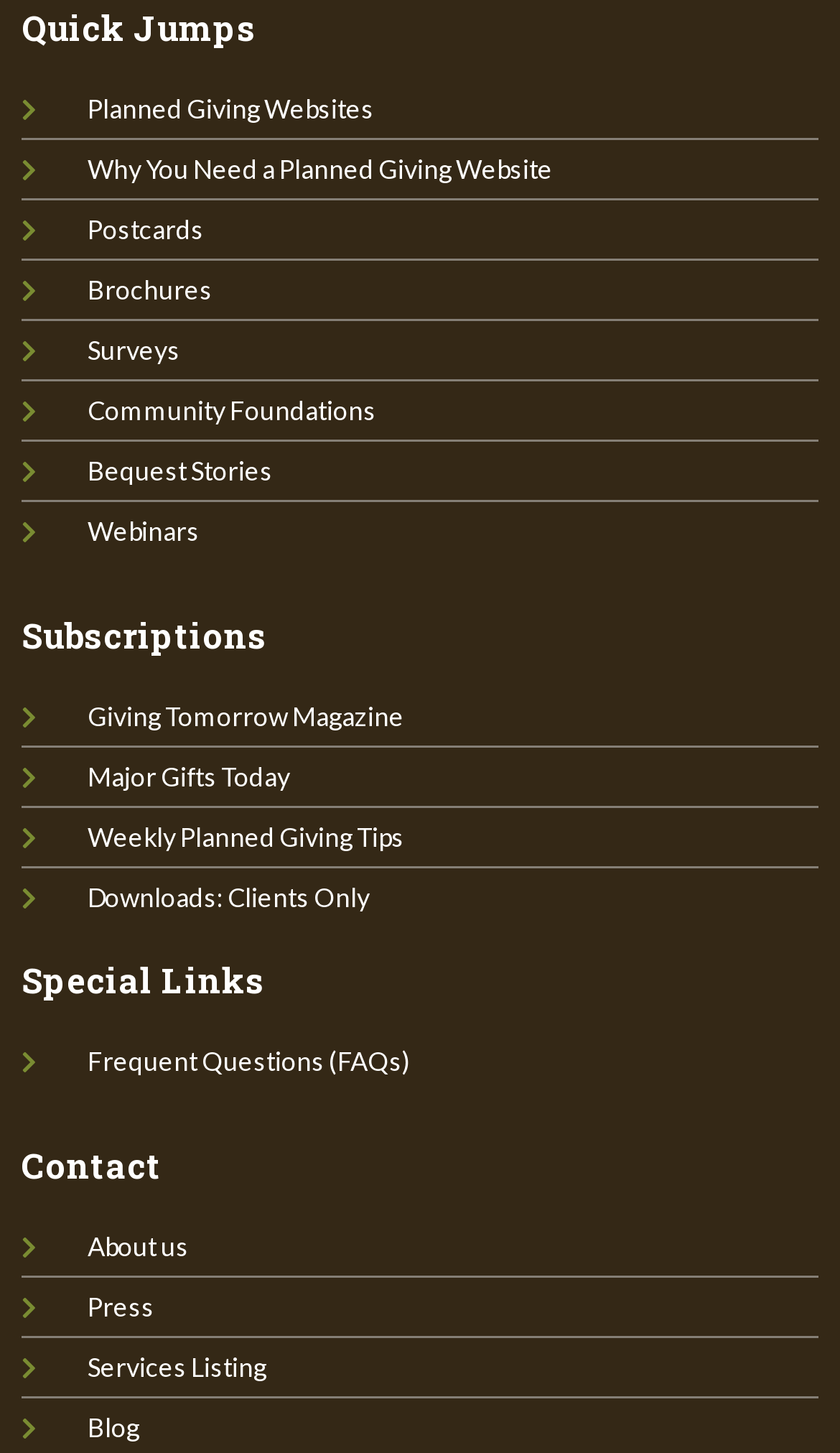Can you find the bounding box coordinates for the element that needs to be clicked to execute this instruction: "View Planned Giving Websites"? The coordinates should be given as four float numbers between 0 and 1, i.e., [left, top, right, bottom].

[0.026, 0.063, 0.974, 0.087]